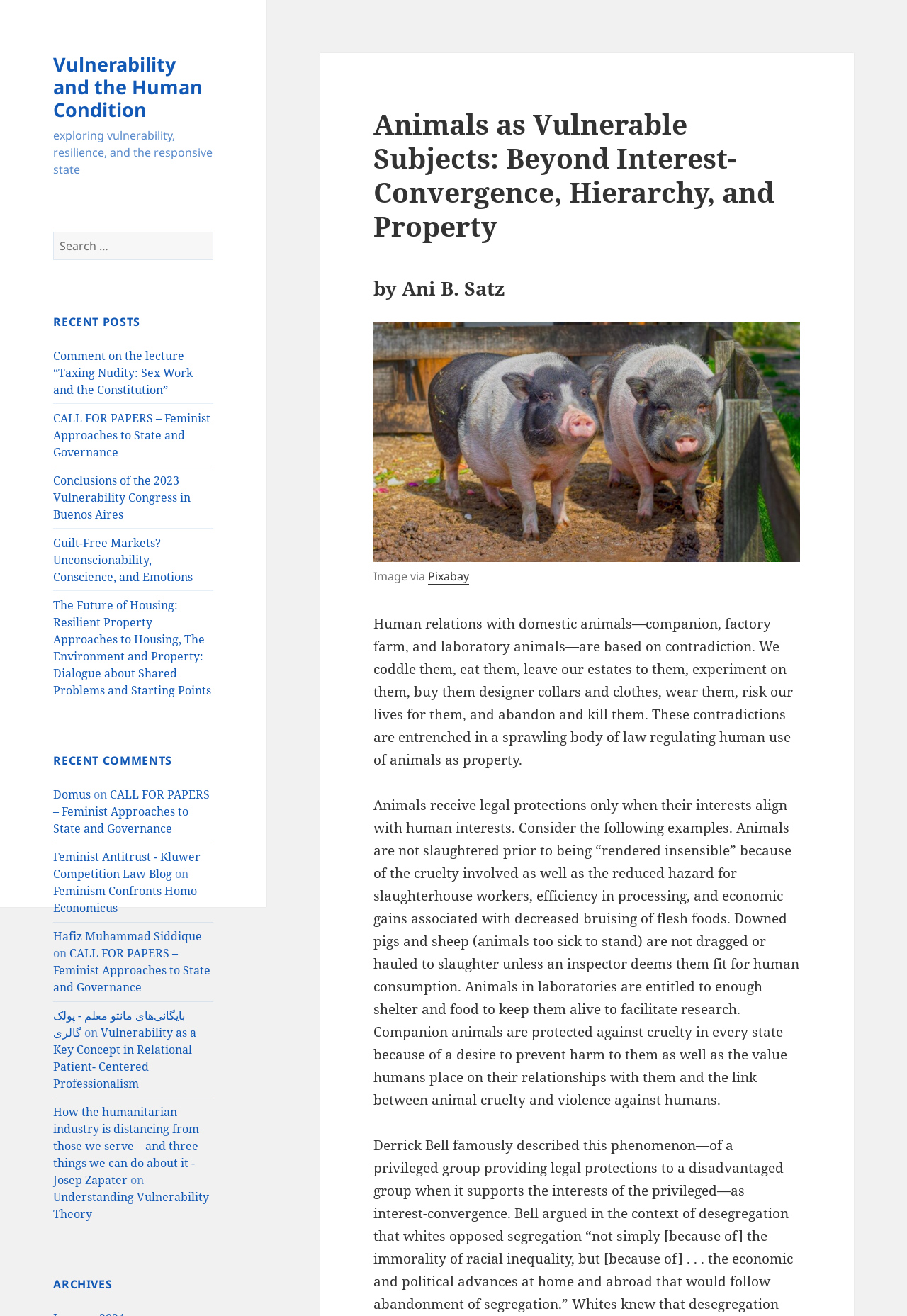Find the bounding box coordinates for the HTML element described in this sentence: "Domus". Provide the coordinates as four float numbers between 0 and 1, in the format [left, top, right, bottom].

[0.059, 0.598, 0.1, 0.61]